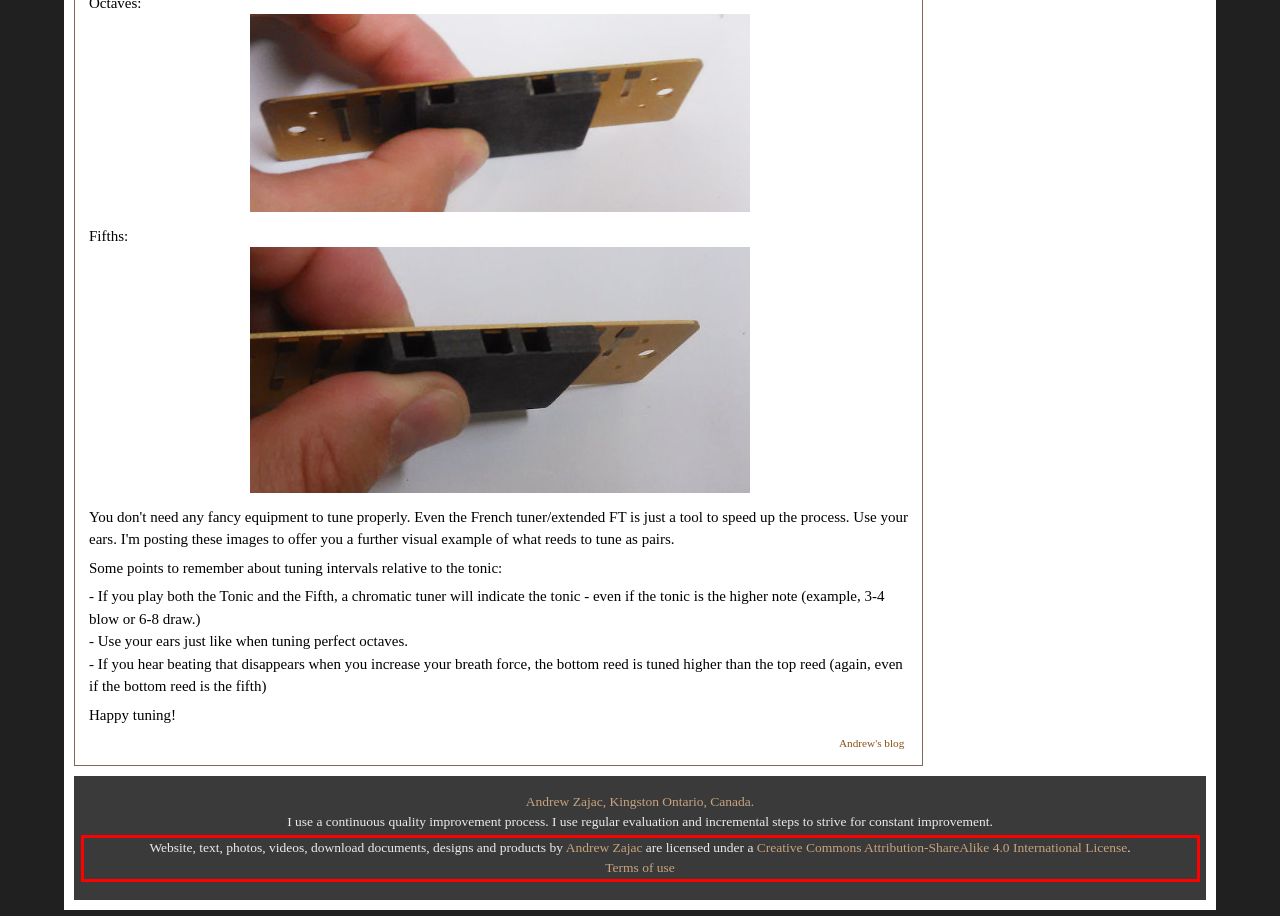You have a screenshot with a red rectangle around a UI element. Recognize and extract the text within this red bounding box using OCR.

Website, text, photos, videos, download documents, designs and products by Andrew Zajac are licensed under a Creative Commons Attribution-ShareAlike 4.0 International License. Terms of use